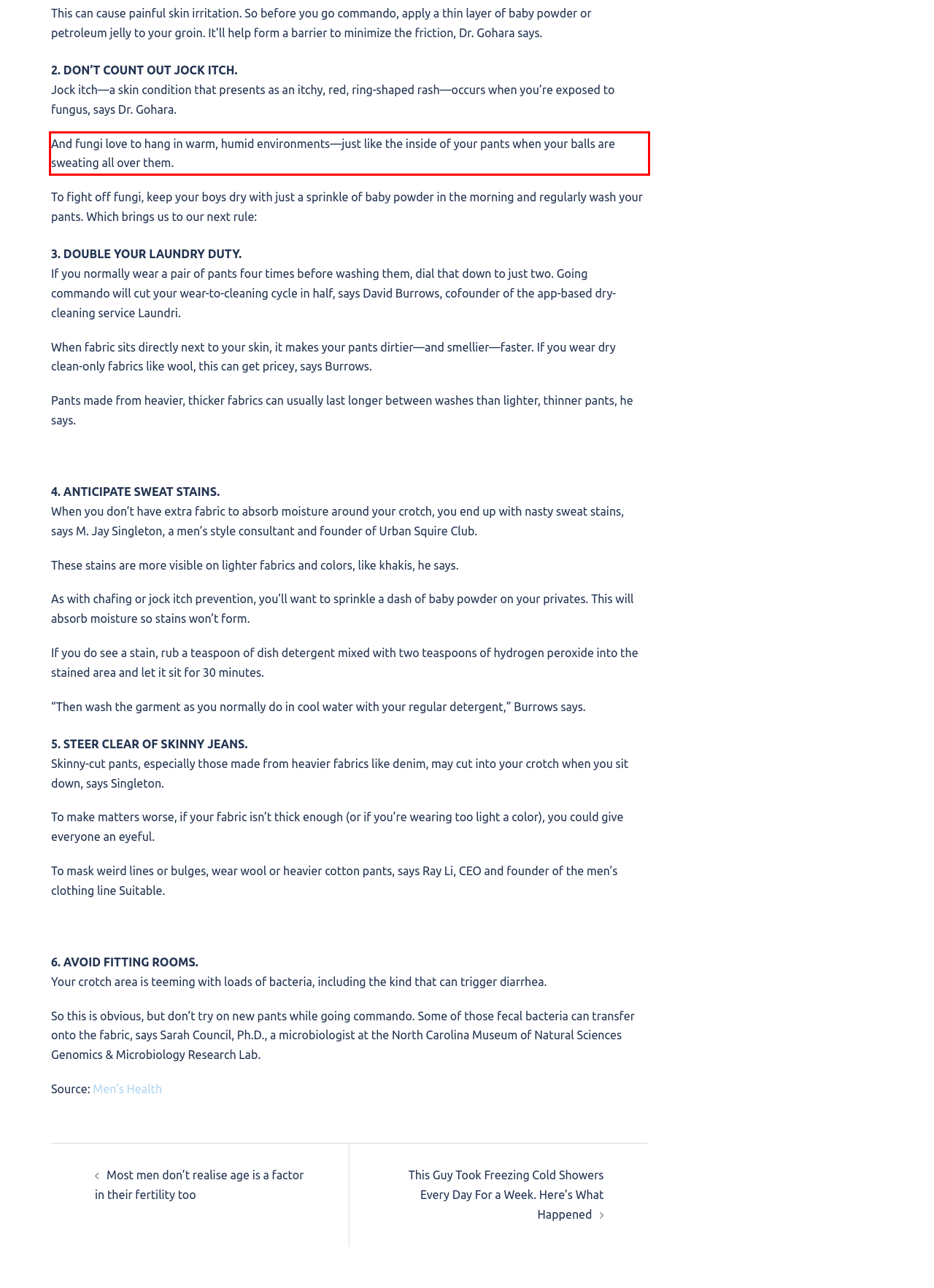Given a screenshot of a webpage containing a red rectangle bounding box, extract and provide the text content found within the red bounding box.

And fungi love to hang in warm, humid environments—just like the inside of your pants when your balls are sweating all over them.